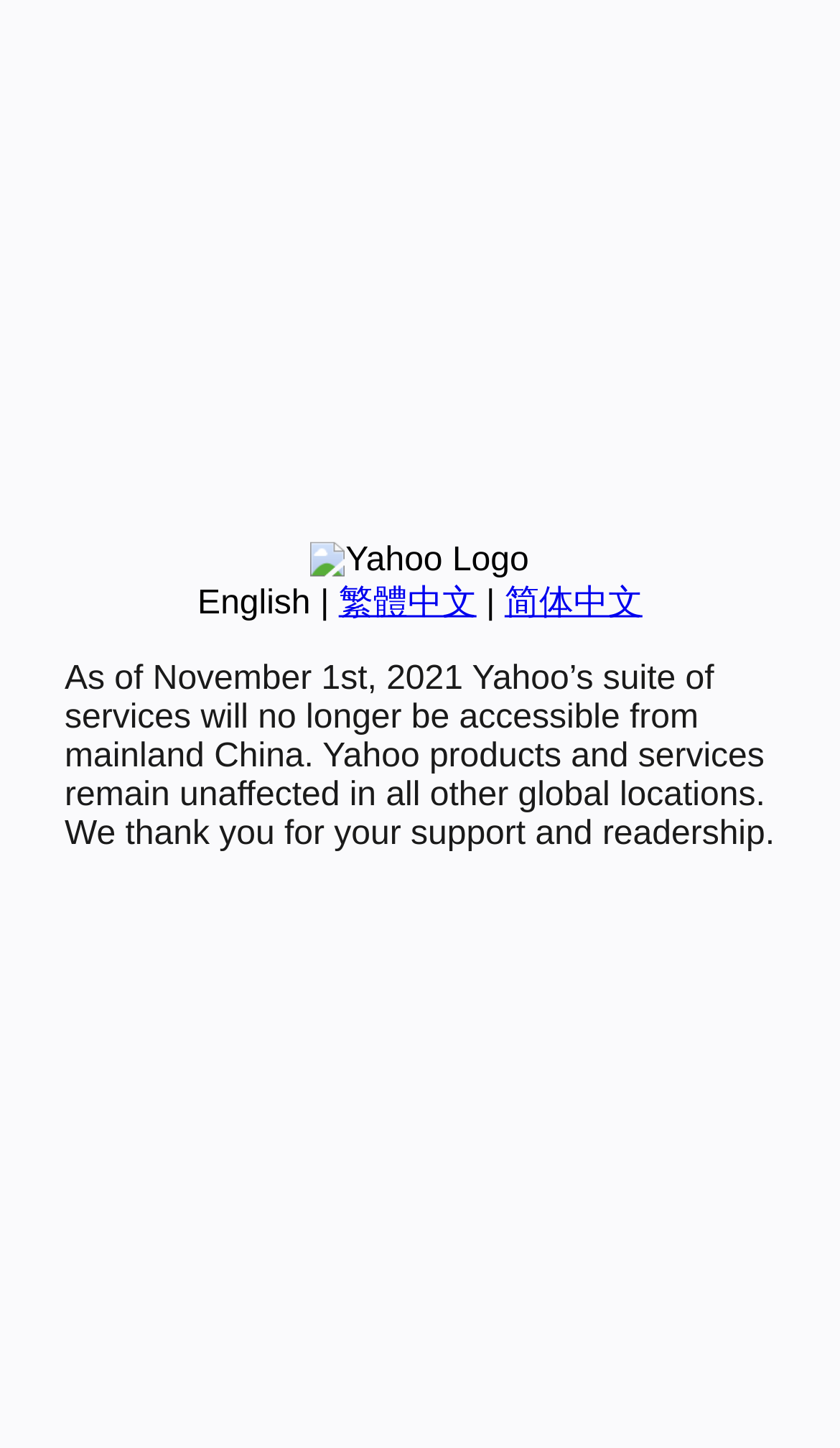Extract the bounding box for the UI element that matches this description: "繁體中文".

[0.403, 0.404, 0.567, 0.429]